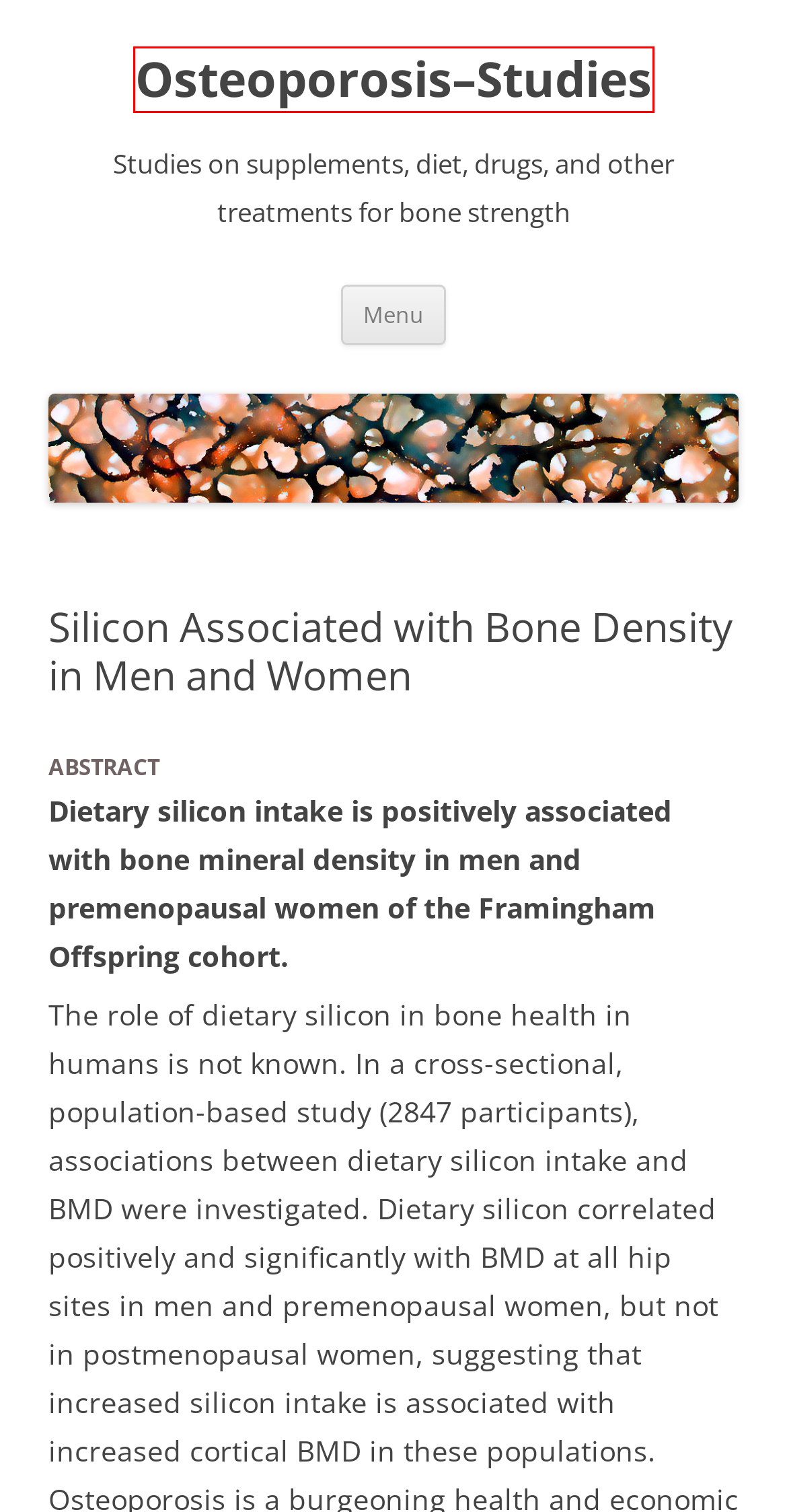Examine the screenshot of a webpage with a red bounding box around a specific UI element. Identify which webpage description best matches the new webpage that appears after clicking the element in the red bounding box. Here are the candidates:
A. Geranium | Osteoporosis–Studies
B. Weight-Bearing Exercise | Osteoporosis–Studies
C. Risedronate | Osteoporosis–Studies
D. Osteoporosis–Studies | Studies on supplements, diet, drugs, and other treatments for bone strength
E. Maca | Osteoporosis–Studies
F. Sunlight | Osteoporosis–Studies
G. EGCG | Osteoporosis–Studies
H. in vitro | Osteoporosis–Studies

D